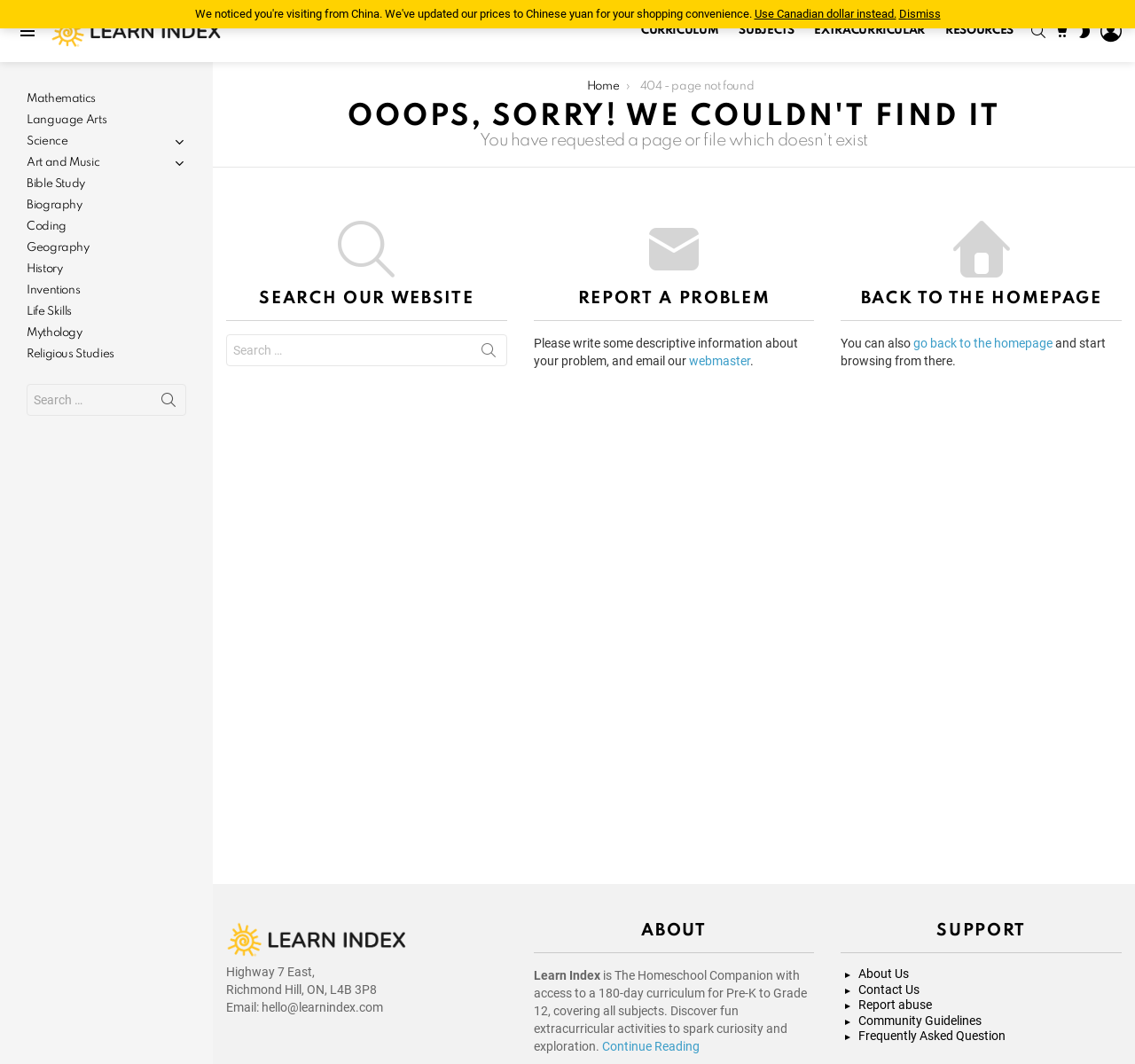Could you indicate the bounding box coordinates of the region to click in order to complete this instruction: "Go back to the homepage".

[0.805, 0.316, 0.928, 0.329]